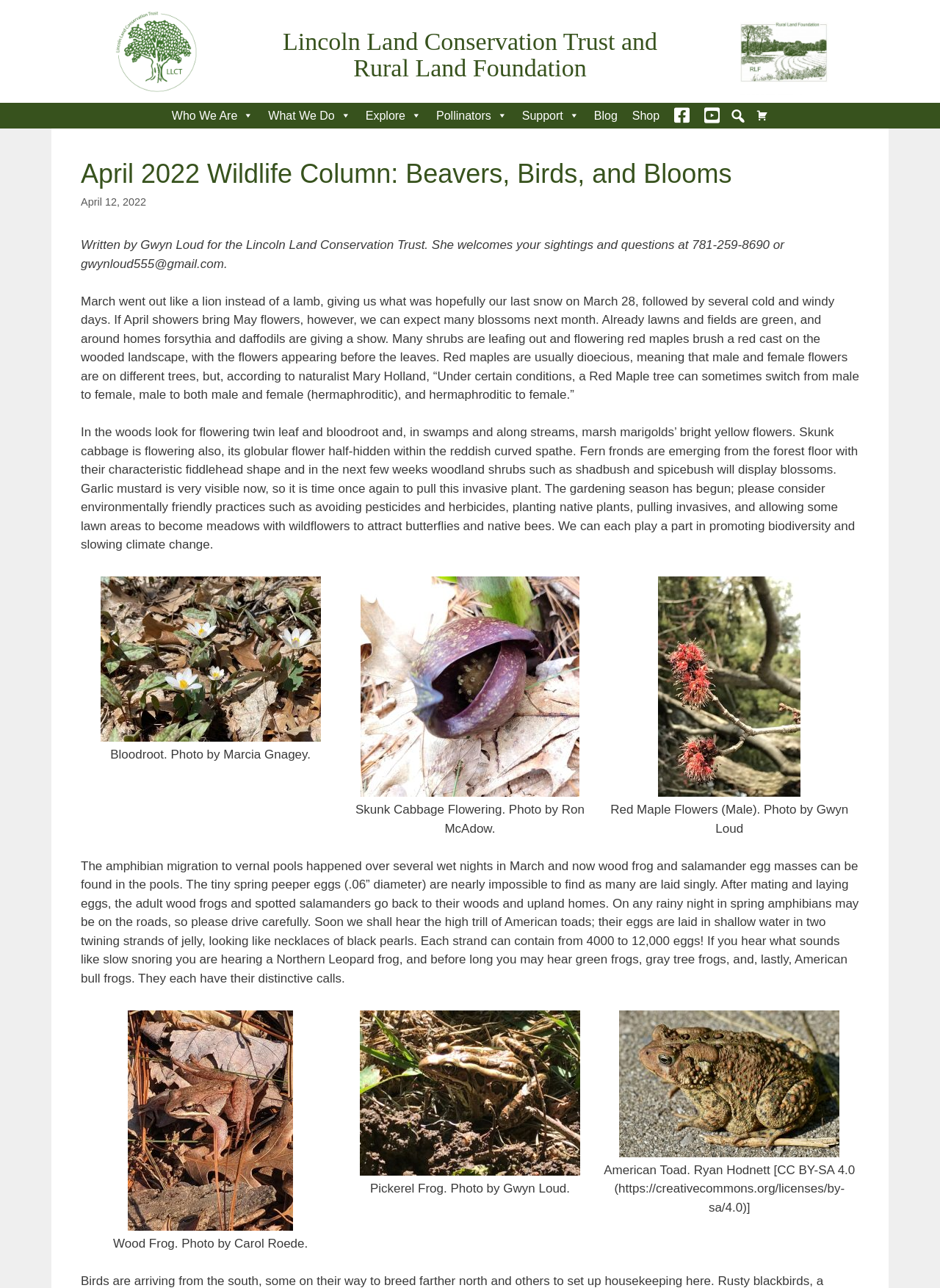Identify the primary heading of the webpage and provide its text.

April 2022 Wildlife Column: Beavers, Birds, and Blooms